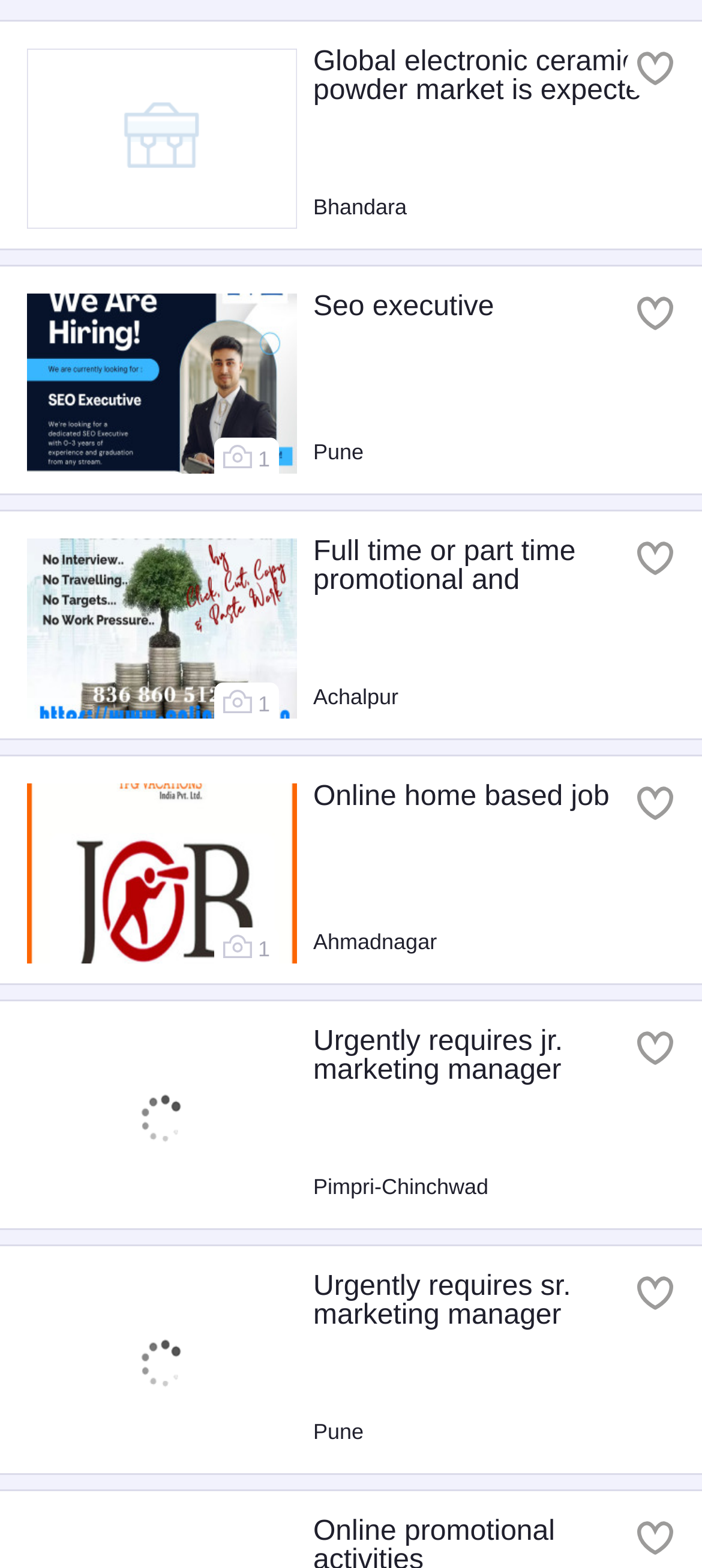What is the location of the 'Full time or part time promotional and advertising' job?
Look at the image and provide a detailed response to the question.

I looked at the link with the heading 'Full time or part time promotional and advertising' and found the StaticText element 'Achalpur' next to it, which suggests that Achalpur is the location of this job.